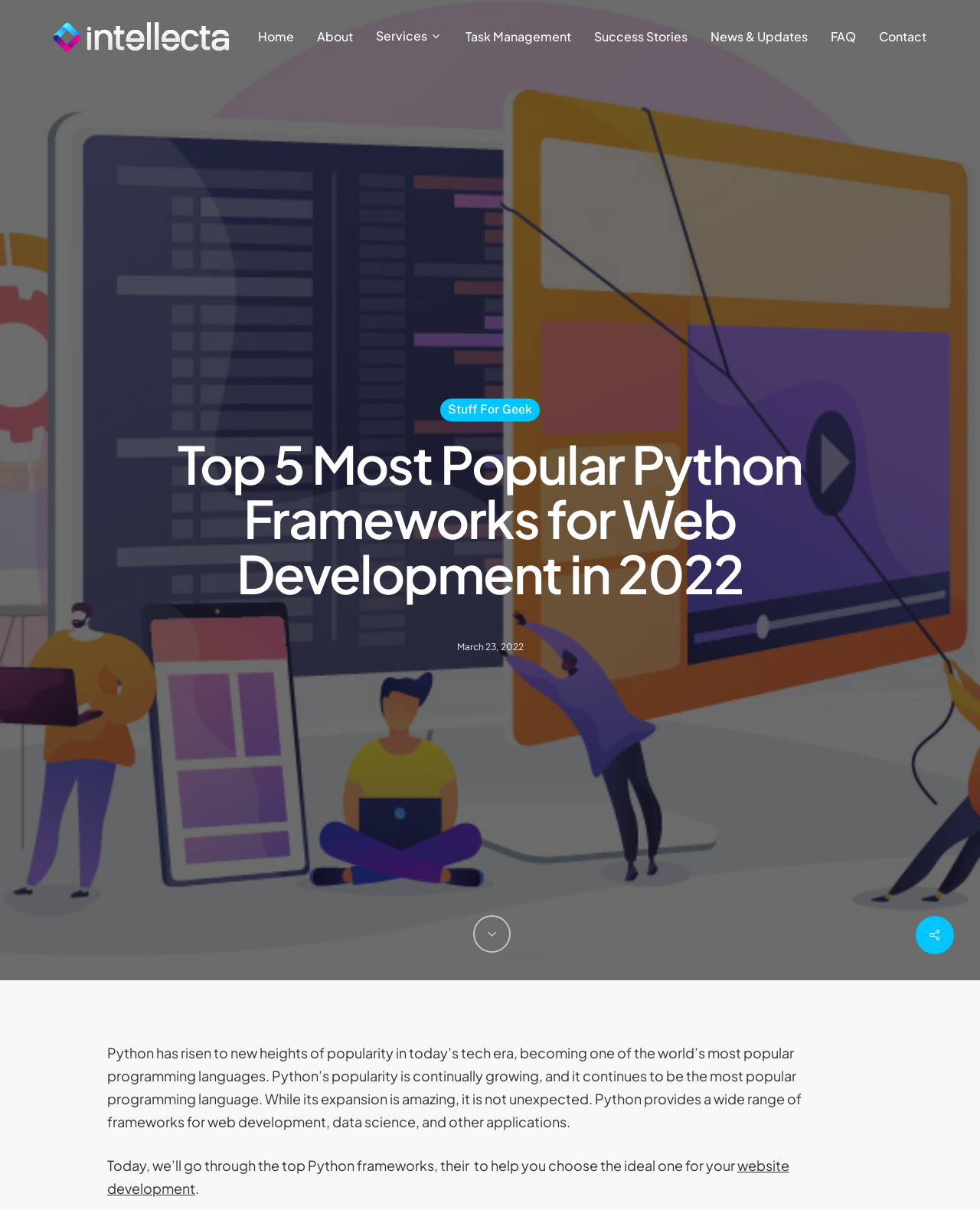Identify the bounding box coordinates of the region I need to click to complete this instruction: "read about top python frameworks".

[0.109, 0.358, 0.891, 0.5]